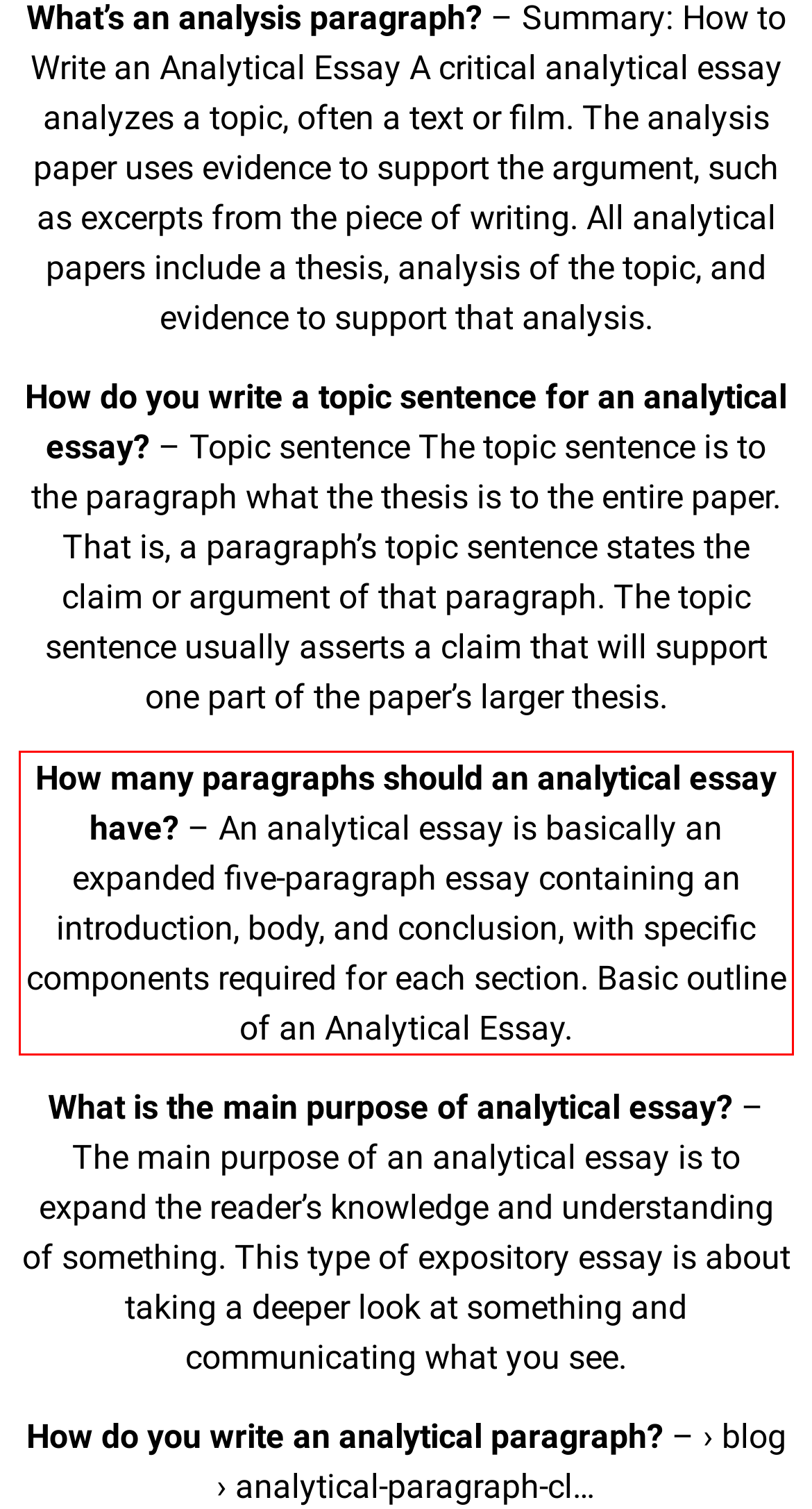Examine the webpage screenshot, find the red bounding box, and extract the text content within this marked area.

How many paragraphs should an analytical essay have? – An analytical essay is basically an expanded five-paragraph essay containing an introduction, body, and conclusion, with specific components required for each section. Basic outline of an Analytical Essay.